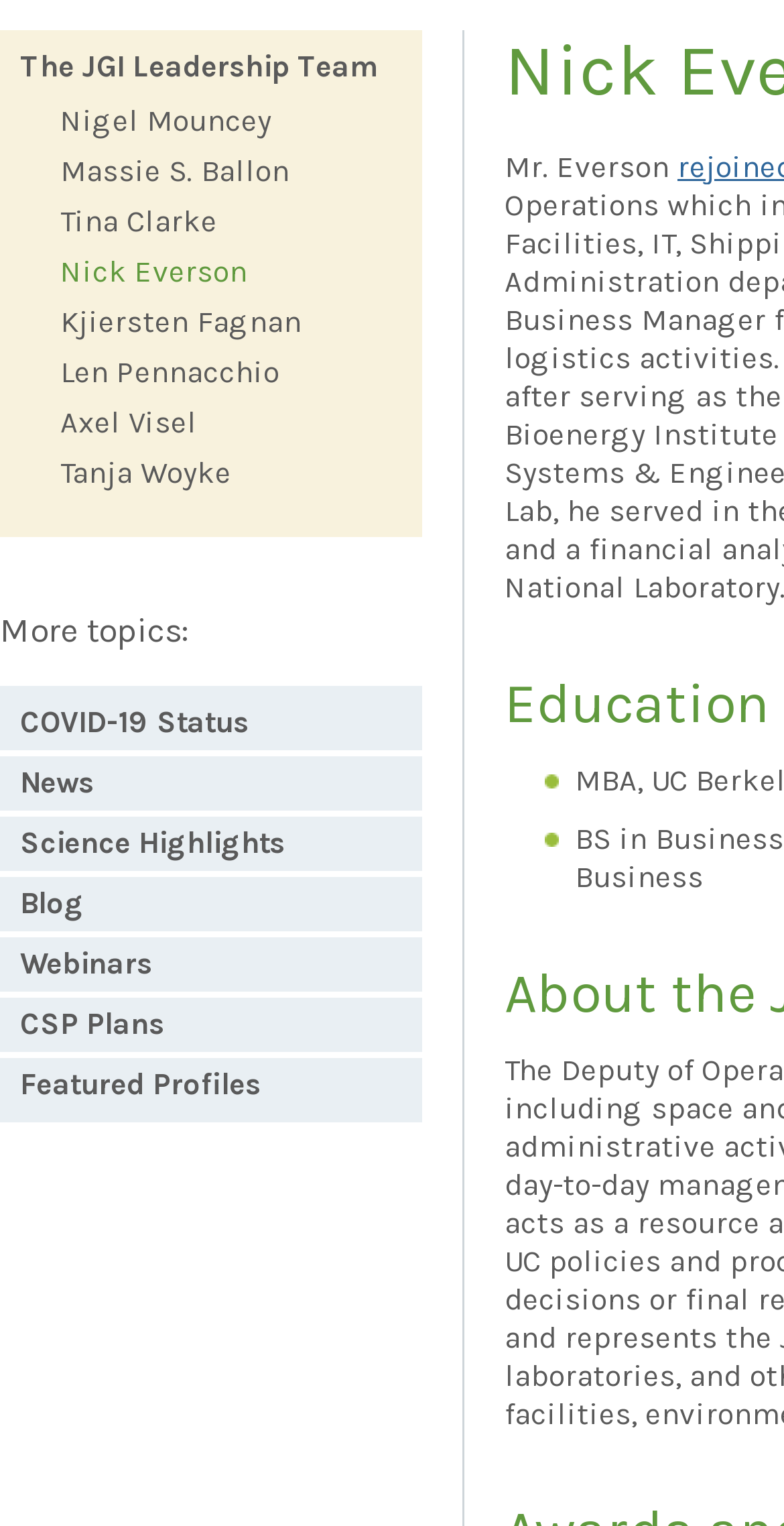Please find the bounding box coordinates in the format (top-left x, top-left y, bottom-right x, bottom-right y) for the given element description. Ensure the coordinates are floating point numbers between 0 and 1. Description: Science Highlights

[0.026, 0.542, 0.513, 0.564]